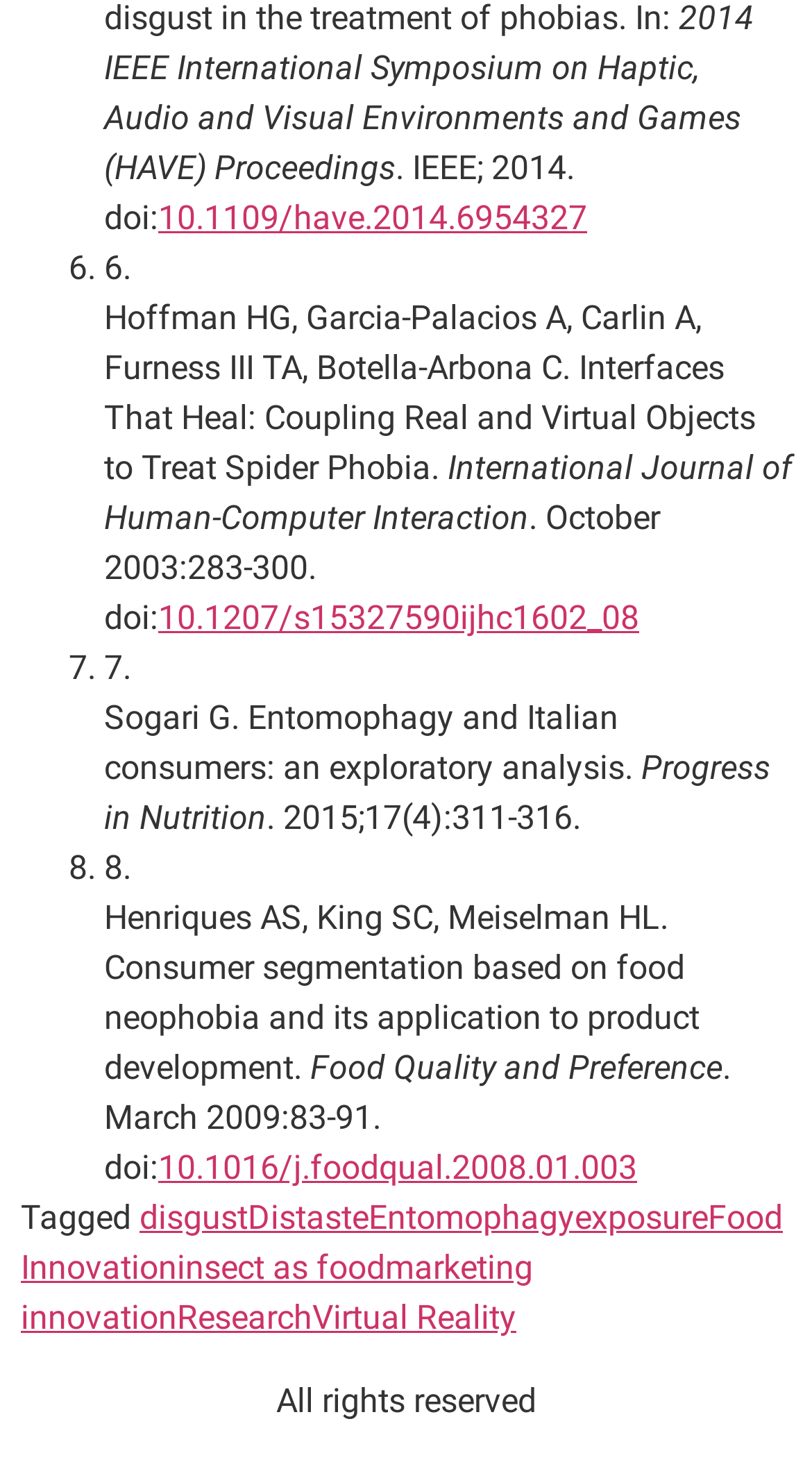Determine the bounding box coordinates of the element that should be clicked to execute the following command: "Follow the link to the journal 'International Journal of Human-Computer Interaction'".

[0.128, 0.307, 0.974, 0.368]